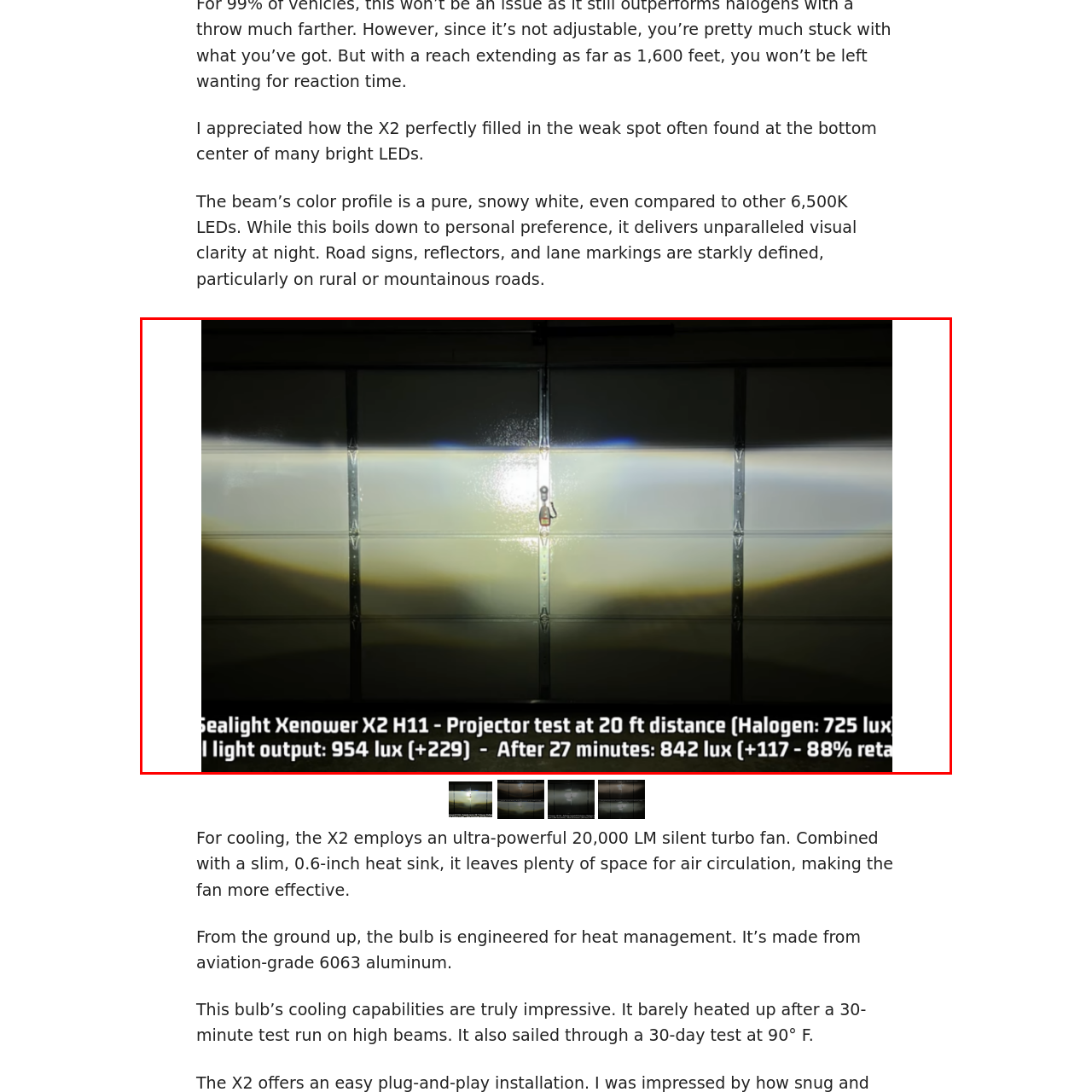Generate a detailed description of the content found inside the red-outlined section of the image.

This image showcases the performance of the Sealight Xenower X2 H11 headlight during a projector test conducted at a distance of 20 feet. The test results, displayed on the lower part of the image, indicate a luminous output of 954 lux, which represents an increase of 229 lux over the halogen benchmark of 725 lux. Additionally, after 27 minutes of usage, the light output measured 842 lux, reflecting a decrease of only 117 lux, which amounts to an impressive 88% retention of brightness. The photograph captures the distinct beam pattern projected onto a garage door, providing a clear visual representation of how the Xenower X2 performs compared to standard halogen lights. The clarity and color temperature of the beam contribute to enhanced visibility, making it an essential component for driving safety.